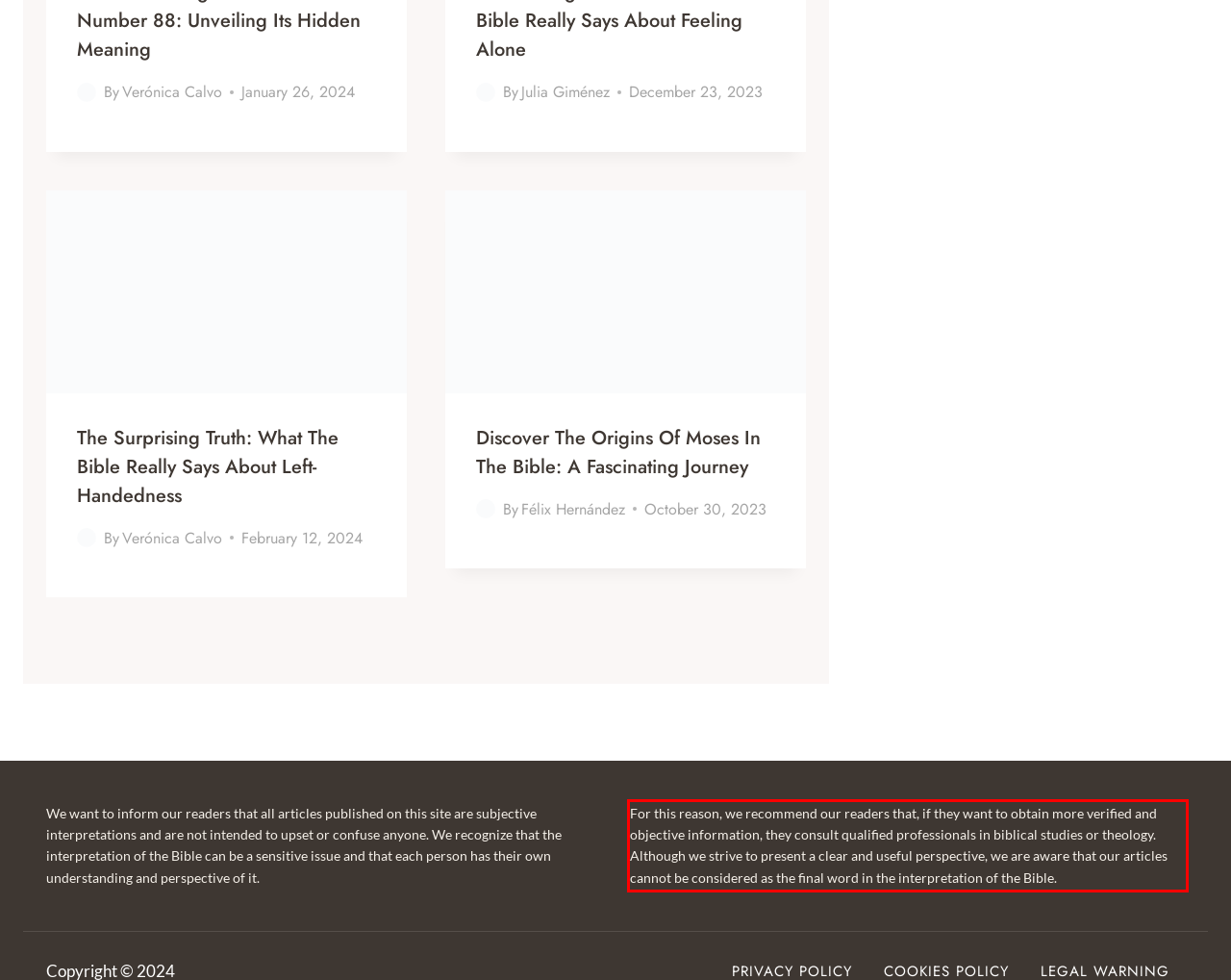Given a screenshot of a webpage, locate the red bounding box and extract the text it encloses.

For this reason, we recommend our readers that, if they want to obtain more verified and objective information, they consult qualified professionals in biblical studies or theology. Although we strive to present a clear and useful perspective, we are aware that our articles cannot be considered as the final word in the interpretation of the Bible.